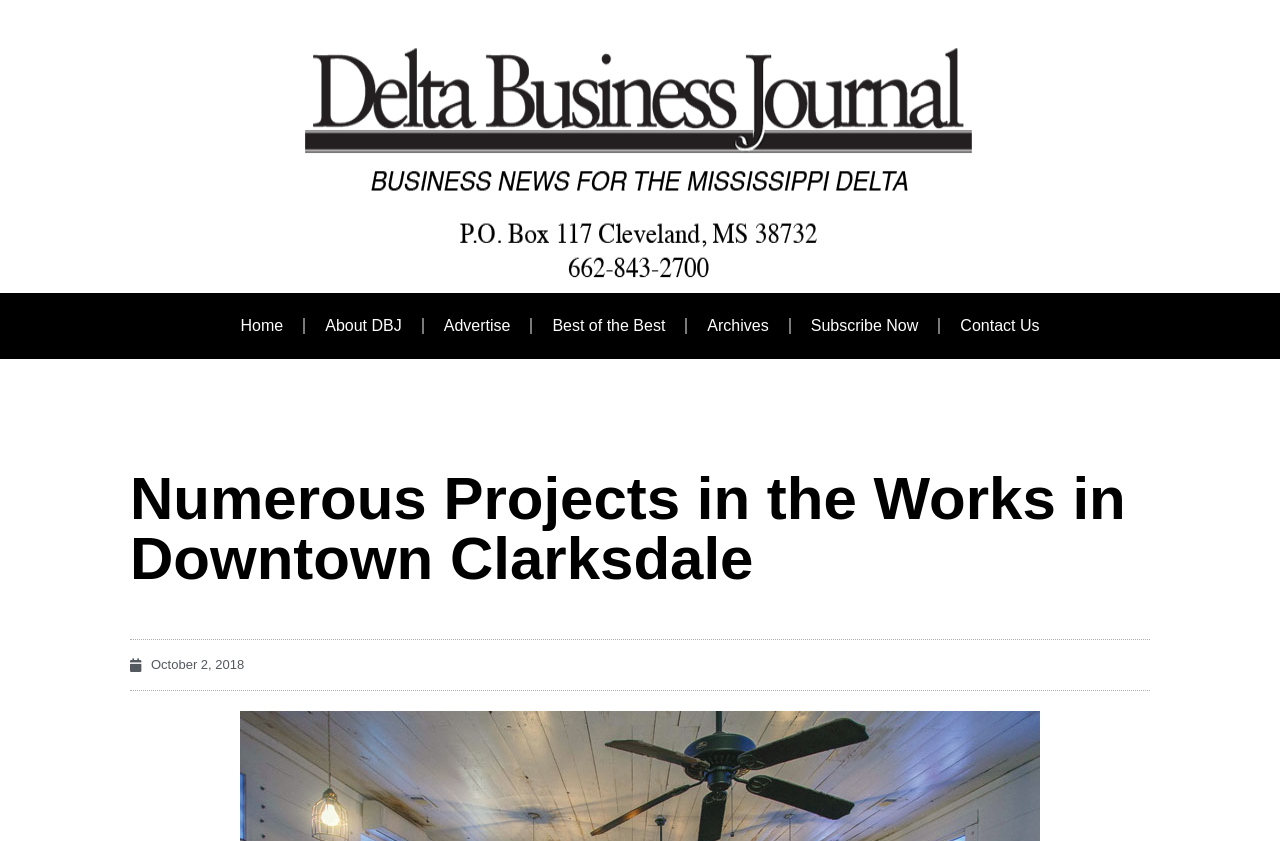Show the bounding box coordinates of the element that should be clicked to complete the task: "contact us".

None